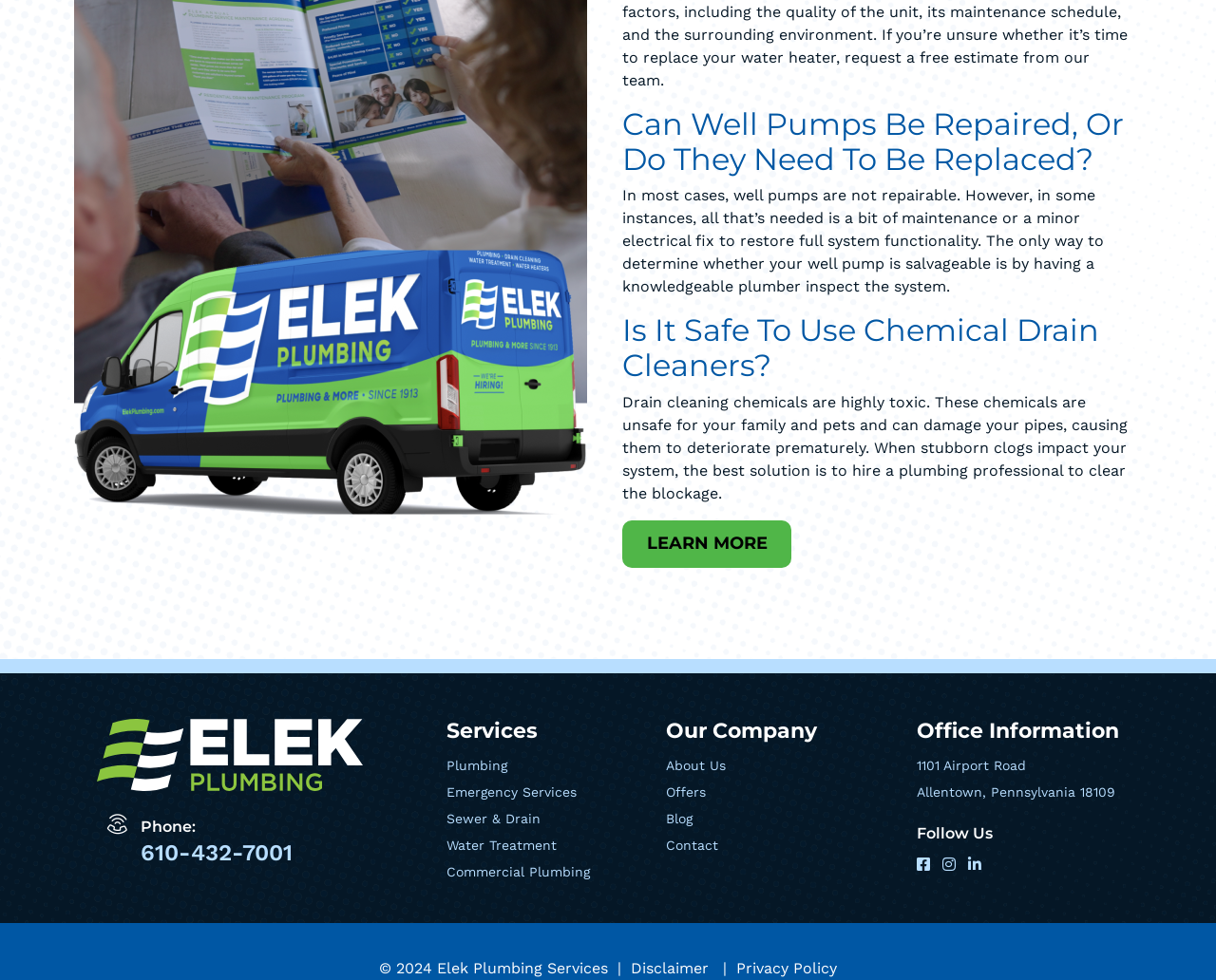Could you please study the image and provide a detailed answer to the question:
What is the address of Elek Plumbing Services' office?

I found the office address by looking at the 'Office Information' section on the webpage, which is located at the bottom of the page. The address is listed as '1101 Airport Road' on one line and 'Allentown, Pennsylvania 18109' on the next line.